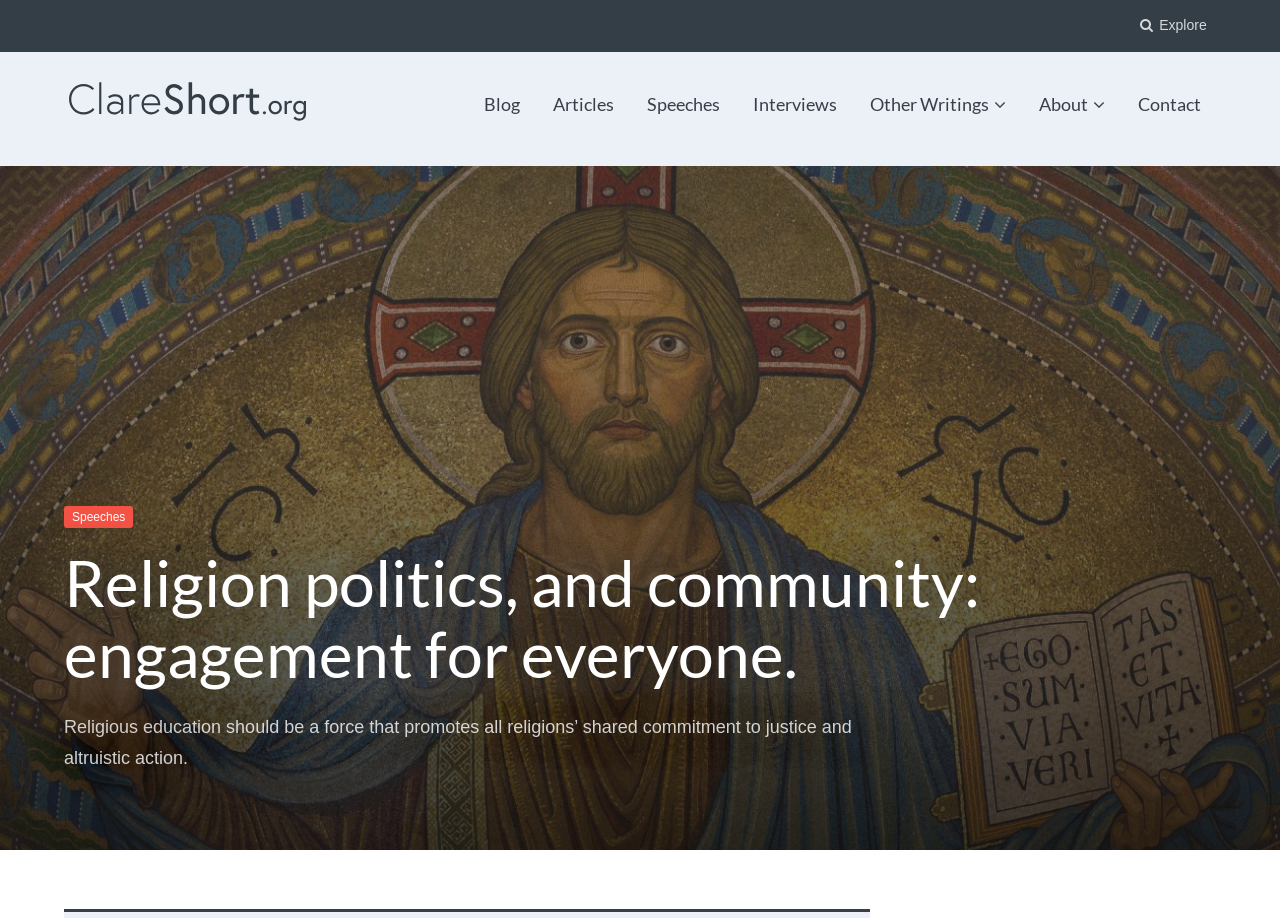Identify the bounding box coordinates for the region of the element that should be clicked to carry out the instruction: "View speeches". The bounding box coordinates should be four float numbers between 0 and 1, i.e., [left, top, right, bottom].

[0.505, 0.094, 0.562, 0.135]